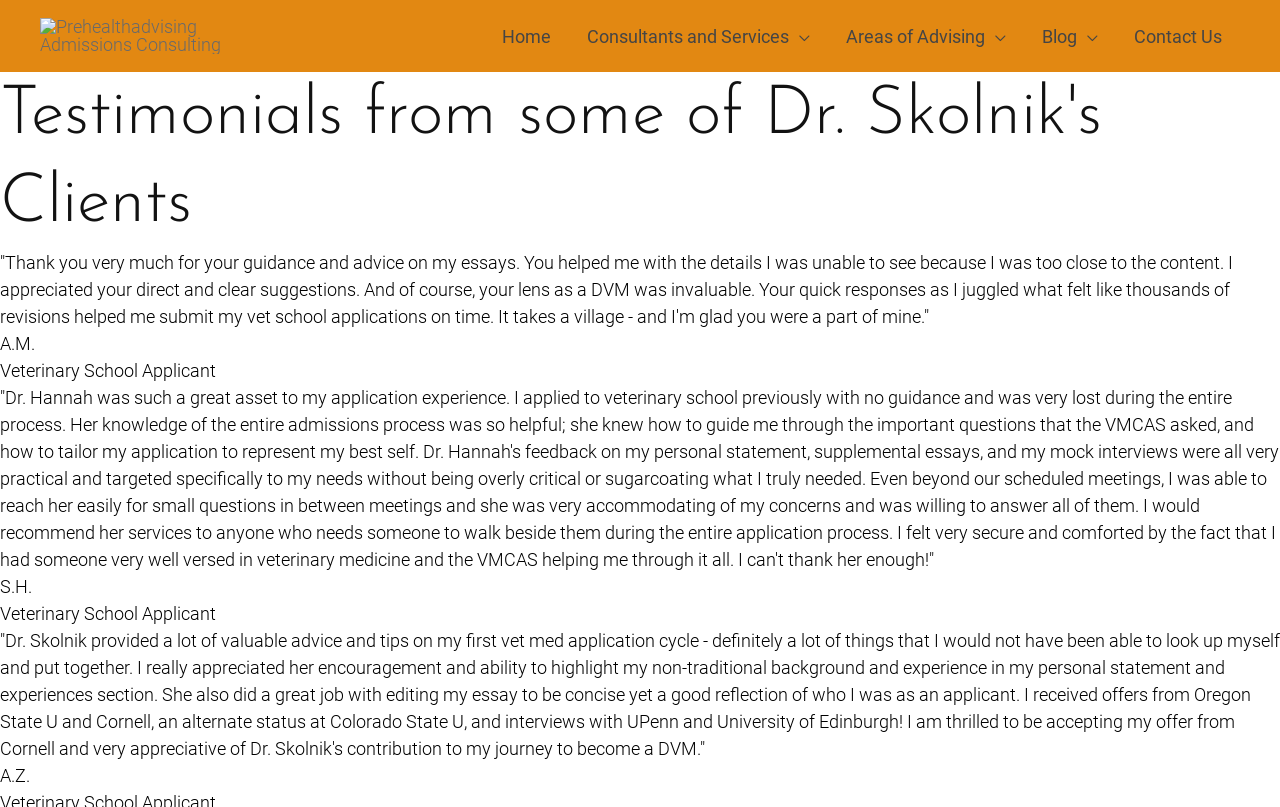Summarize the webpage with a detailed and informative caption.

The webpage is about Dr. Skolnik's testimonials from her clients. At the top, there is a logo of "Prehealthadvising Admissions Consulting" with a link to the homepage. Below the logo, there is a navigation menu with links to "Home", "Consultants and Services", "Areas of Advising", "Blog", and "Contact Us". 

The main content of the page is a section titled "Testimonials from some of Dr. Skolnik's Clients". This section contains three testimonials from clients who have used Dr. Skolnik's services for veterinary school applications. Each testimonial is a lengthy paragraph describing the client's positive experience with Dr. Skolnik, including her guidance, feedback, and encouragement throughout the application process. 

The first testimonial is from A.M., a veterinary school applicant, who appreciated Dr. Skolnik's direct and clear suggestions, as well as her quick responses to revisions. The second testimonial is from S.H., who found Dr. Skolnik's knowledge of the admissions process and her feedback on personal statements and essays to be very helpful. The third testimonial is from A.Z., who appreciated Dr. Skolnik's ability to highlight her non-traditional background and experience in her personal statement and experiences section.